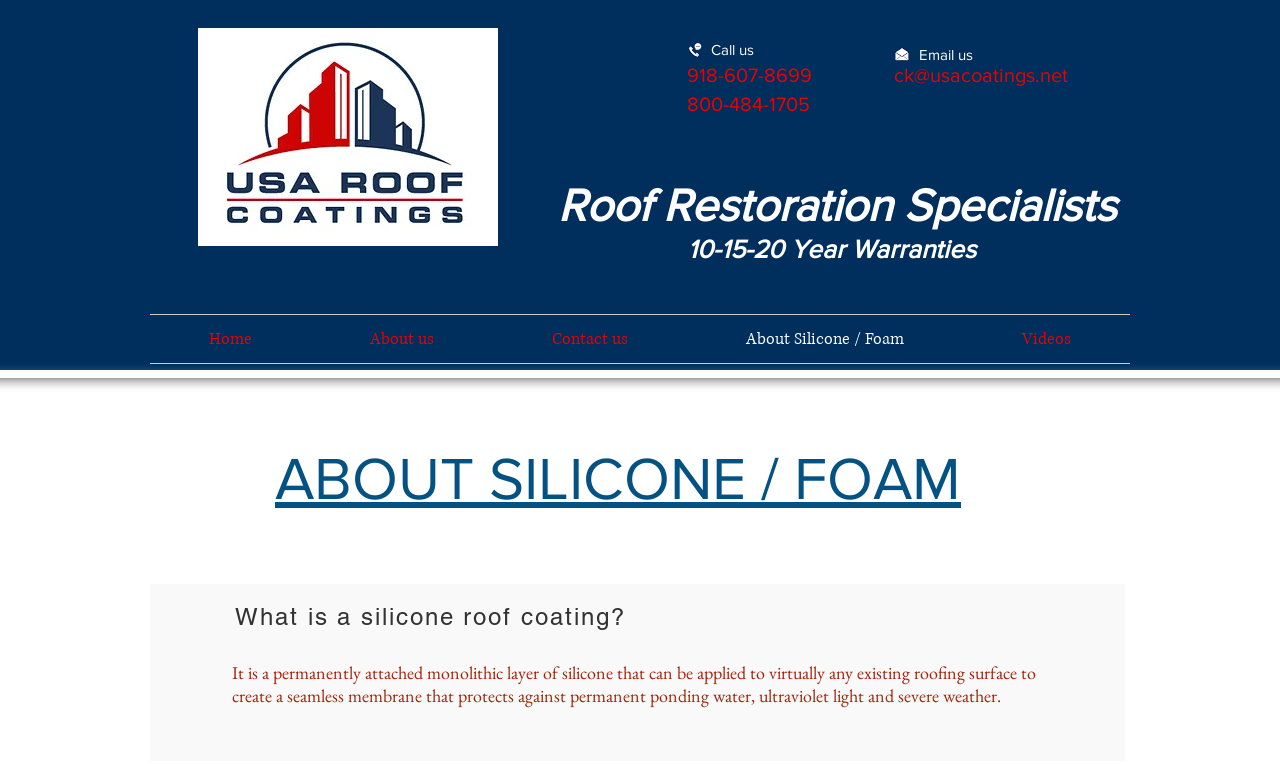How many navigation links are available?
Identify the answer in the screenshot and reply with a single word or phrase.

6